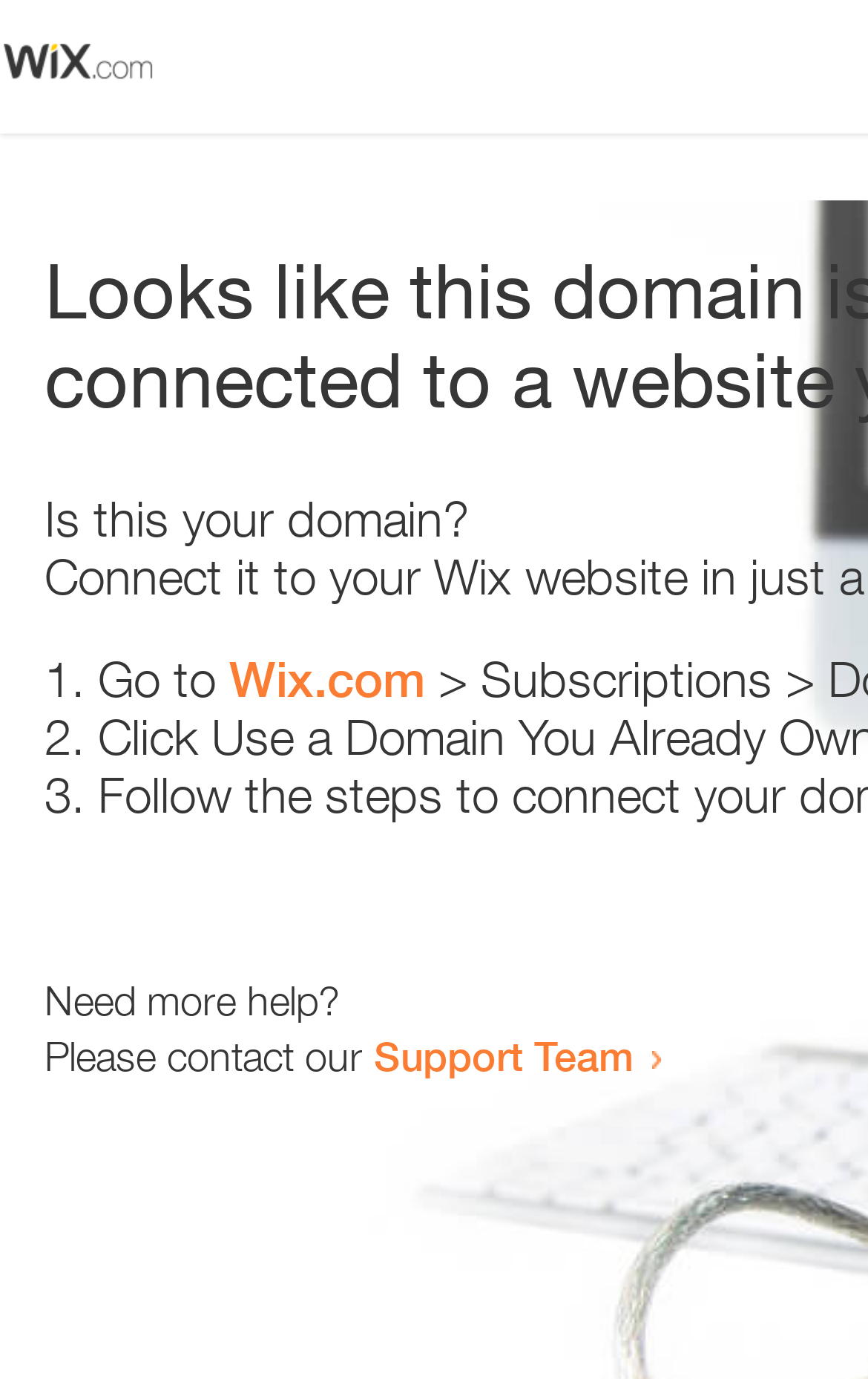Please give a one-word or short phrase response to the following question: 
What is the text of the second-to-last StaticText element?

Please contact our